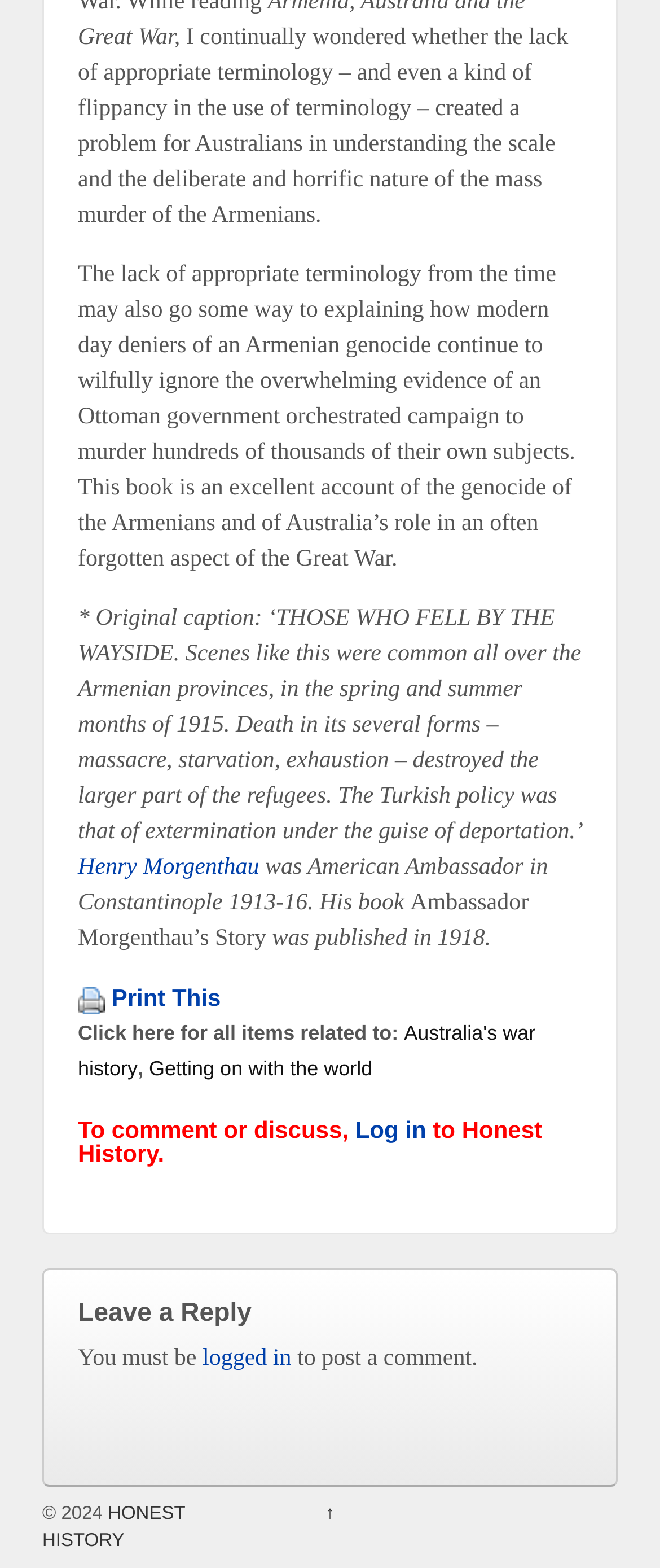Please specify the bounding box coordinates of the area that should be clicked to accomplish the following instruction: "Get newsletter". The coordinates should consist of four float numbers between 0 and 1, i.e., [left, top, right, bottom].

None